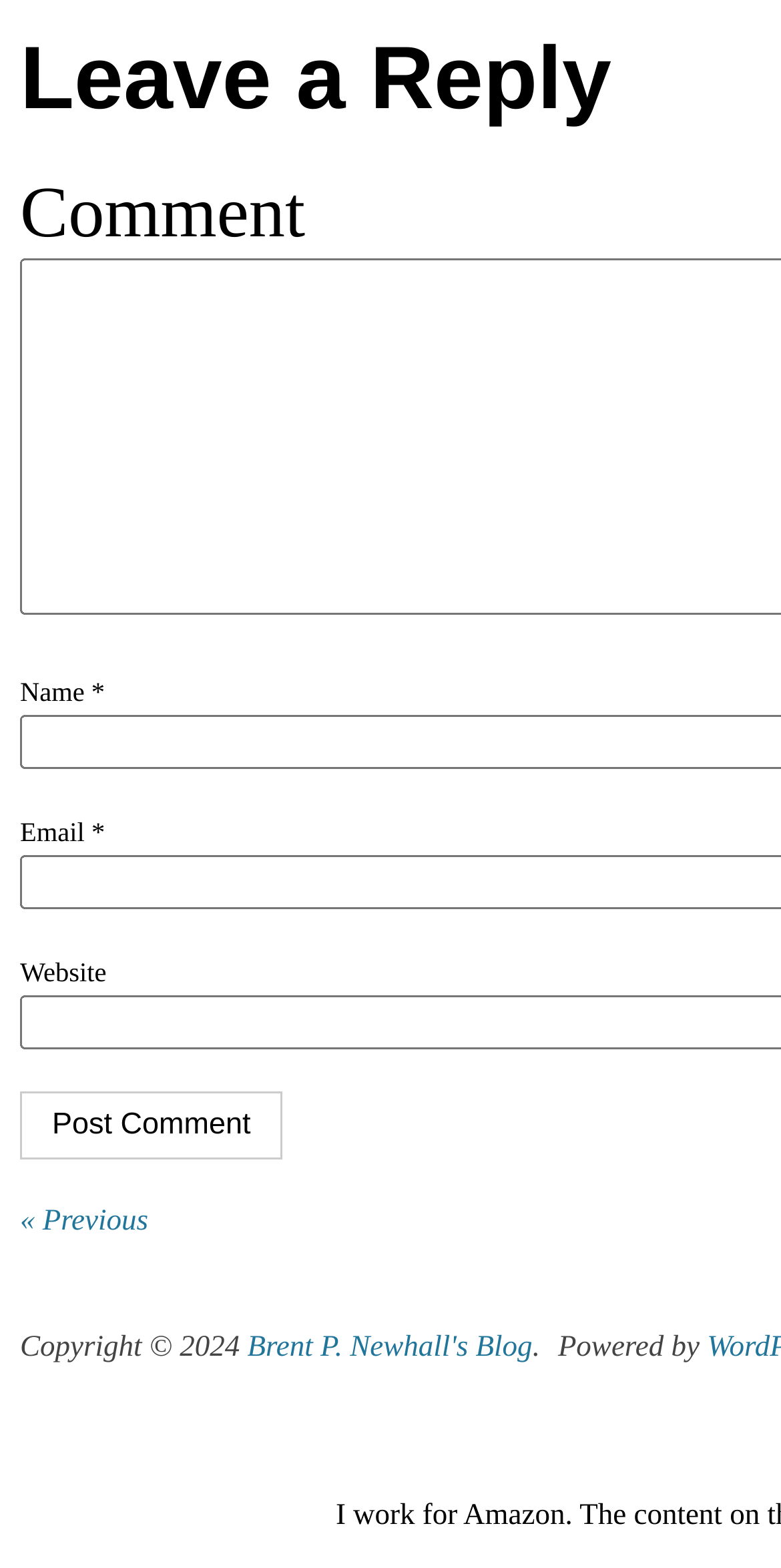Using the information in the image, give a detailed answer to the following question: What is the position of the 'Website' field?

The 'Website' field is located below the 'Email' field in the form, and its bounding box coordinates indicate that it is positioned vertically below the 'Email' field.